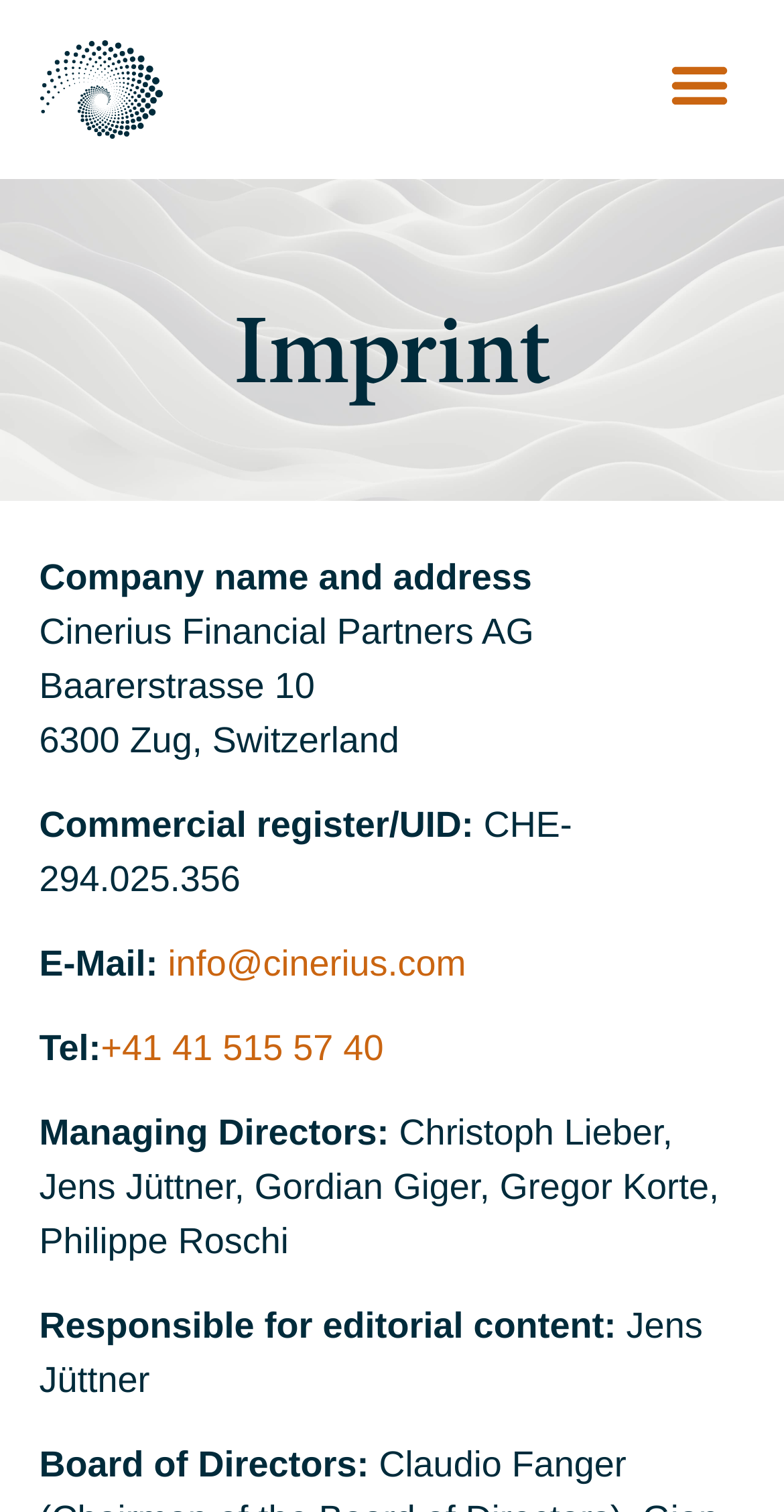Who are the managing directors?
Using the screenshot, give a one-word or short phrase answer.

Christoph Lieber, Jens Jüttner, Gordian Giger, Gregor Korte, Philippe Roschi